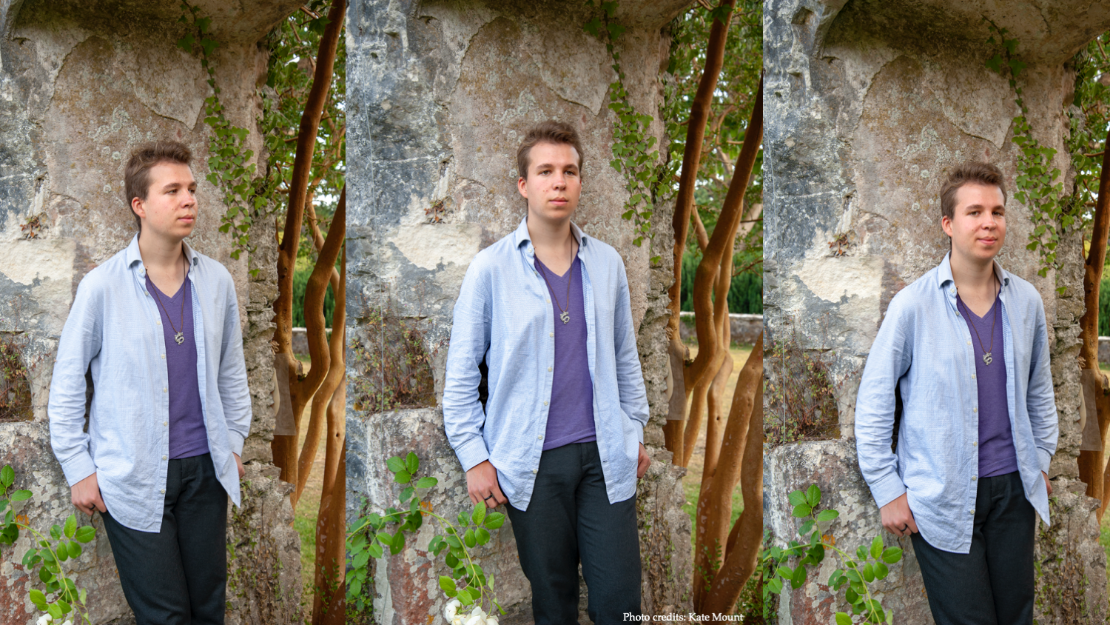Who is the photographer credited for this image?
Based on the image, answer the question with a single word or brief phrase.

Kate Mount